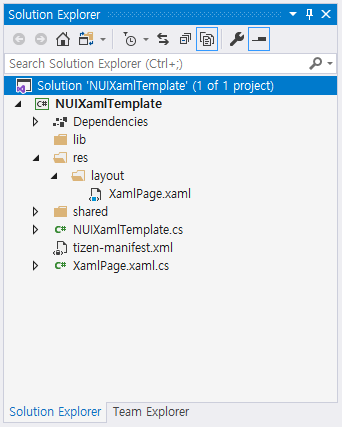Provide a comprehensive description of the image.

The image shows the Solution Explorer interface of a software development environment, specifically displaying a project titled "NUIXamlTemplate." In this view, you can observe the project's folder structure, which includes several key components:

- **Dependencies**: This section typically contains libraries and references required for the project.
- **res**: Presumably holding resources such as images or other assets.
- **layout**: This folder includes the "XamlPage.xaml" file, indicating it is a XAML (Extensible Application Markup Language) file that defines the user interface layout.
- **shared**: This likely contains shared code or resources for cross-referencing between different components of the project.
- **Files**: Visible files include "NUIXamlTemplate.cs" (the C# code-behind file), "tizen-manifest.xml" (which helps in defining application settings on Tizen OS), and "XamlPage.xaml.cs" (which connects the XAML layout with its logic in C#).

This solution structure facilitates the development of applications using NUI XAML technology, emphasizing modular design and clean separation between the UI and business logic.